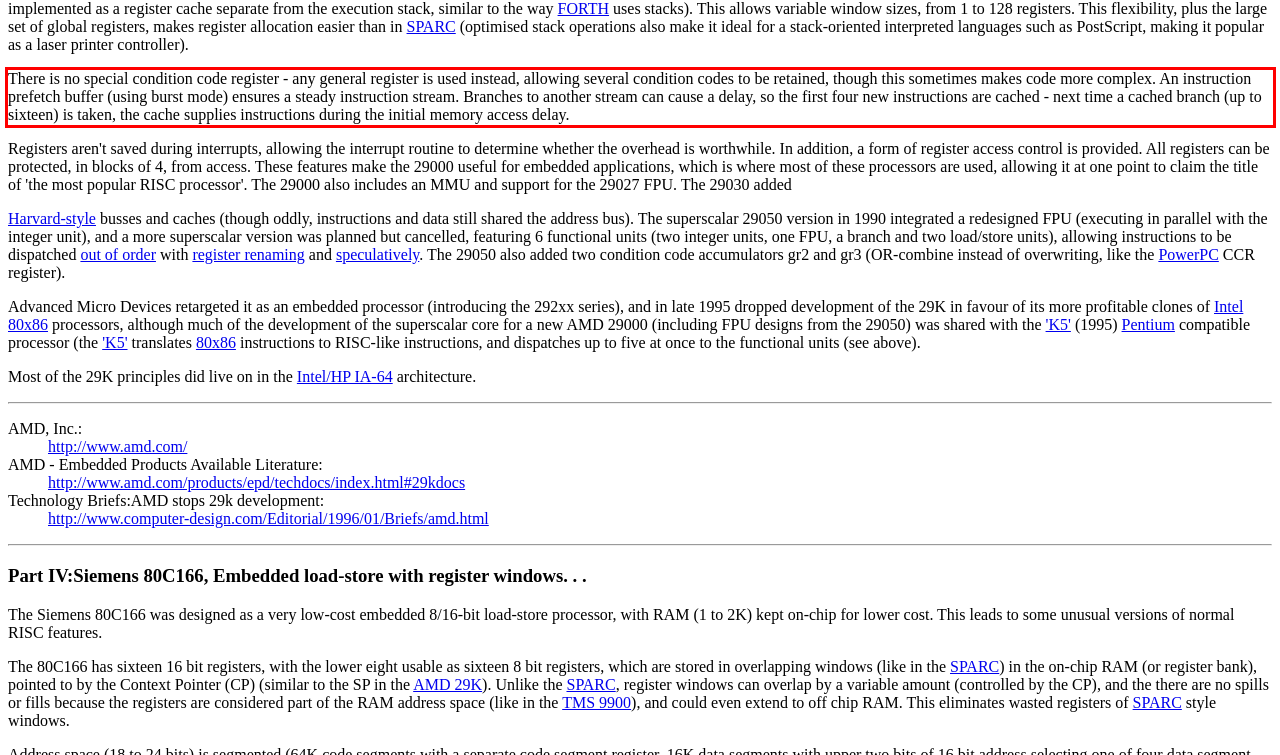Identify the text inside the red bounding box in the provided webpage screenshot and transcribe it.

There is no special condition code register - any general register is used instead, allowing several condition codes to be retained, though this sometimes makes code more complex. An instruction prefetch buffer (using burst mode) ensures a steady instruction stream. Branches to another stream can cause a delay, so the first four new instructions are cached - next time a cached branch (up to sixteen) is taken, the cache supplies instructions during the initial memory access delay.